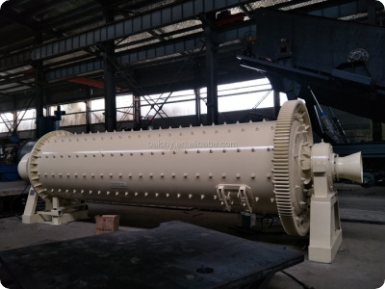What is the shape of the ball mill?
Please answer the question with a detailed and comprehensive explanation.

The shape of the ball mill can be inferred from the caption, which describes it as having a 'cylindrical design'. This design feature is likely intended to facilitate the grinding process, and is a key aspect of the machine's functionality.